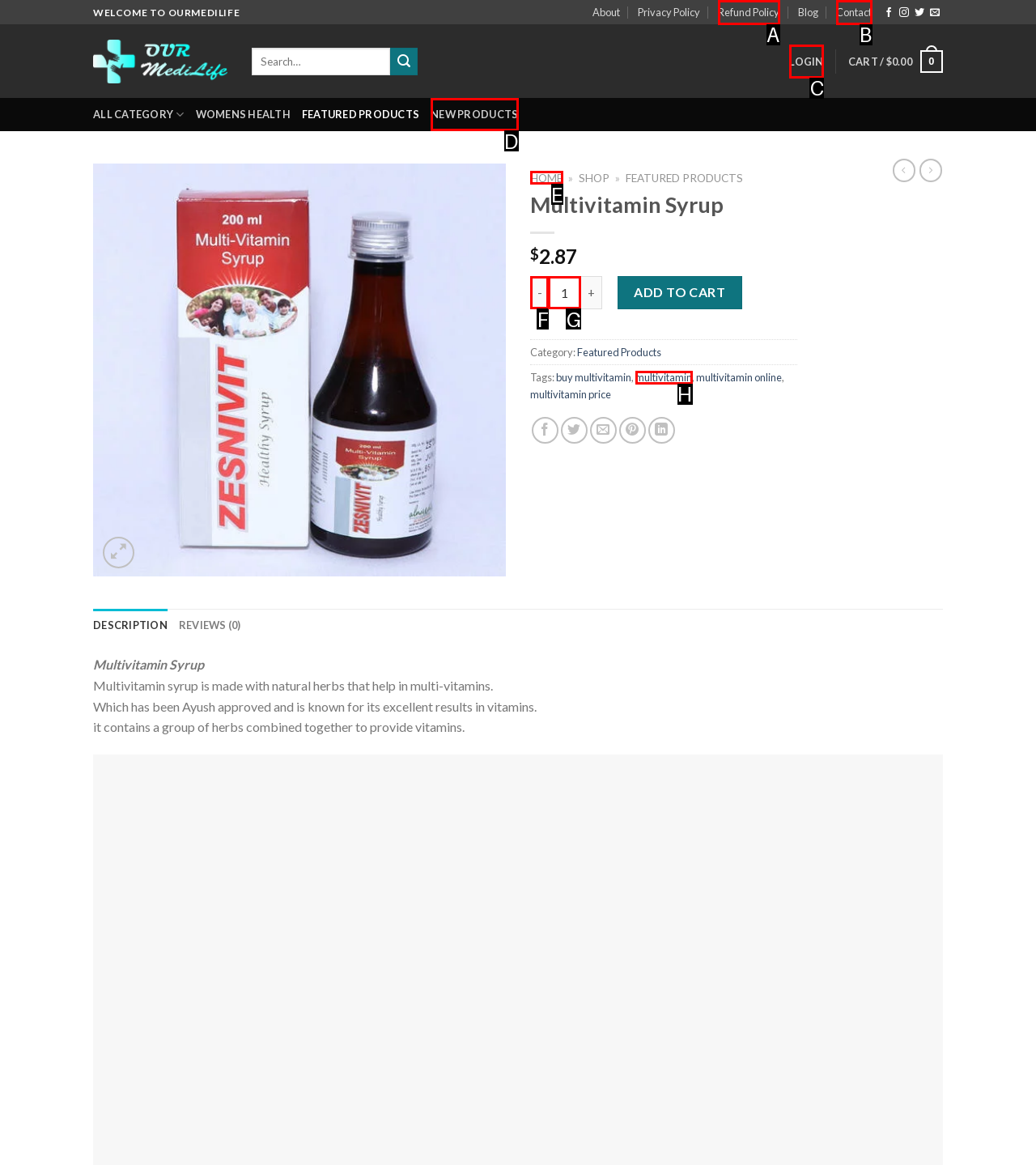Select the letter that corresponds to the UI element described as: title="Share On Twitter"
Answer by providing the letter from the given choices.

None